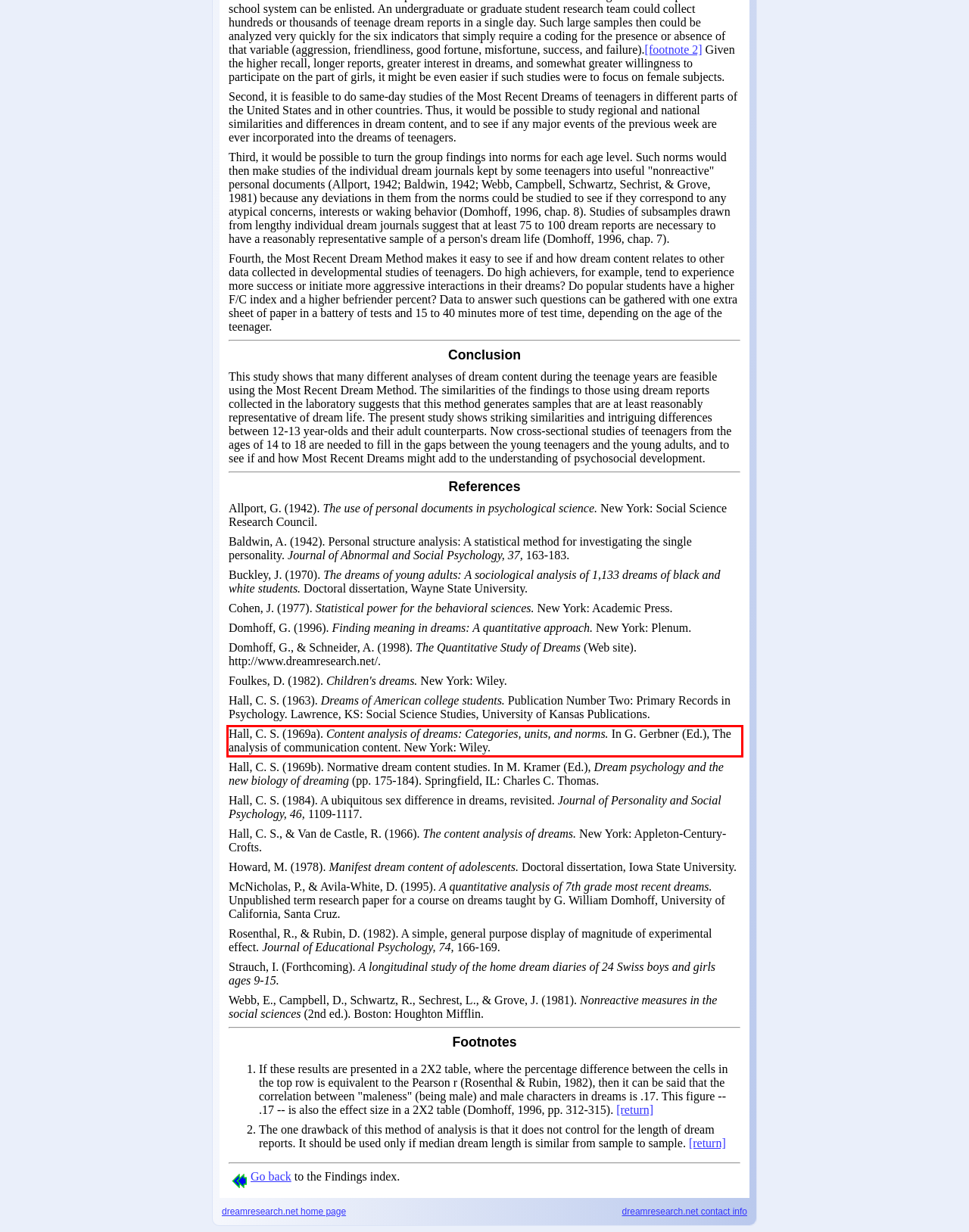Using OCR, extract the text content found within the red bounding box in the given webpage screenshot.

Hall, C. S. (1969a). Content analysis of dreams: Categories, units, and norms. In G. Gerbner (Ed.), The analysis of communication content. New York: Wiley.